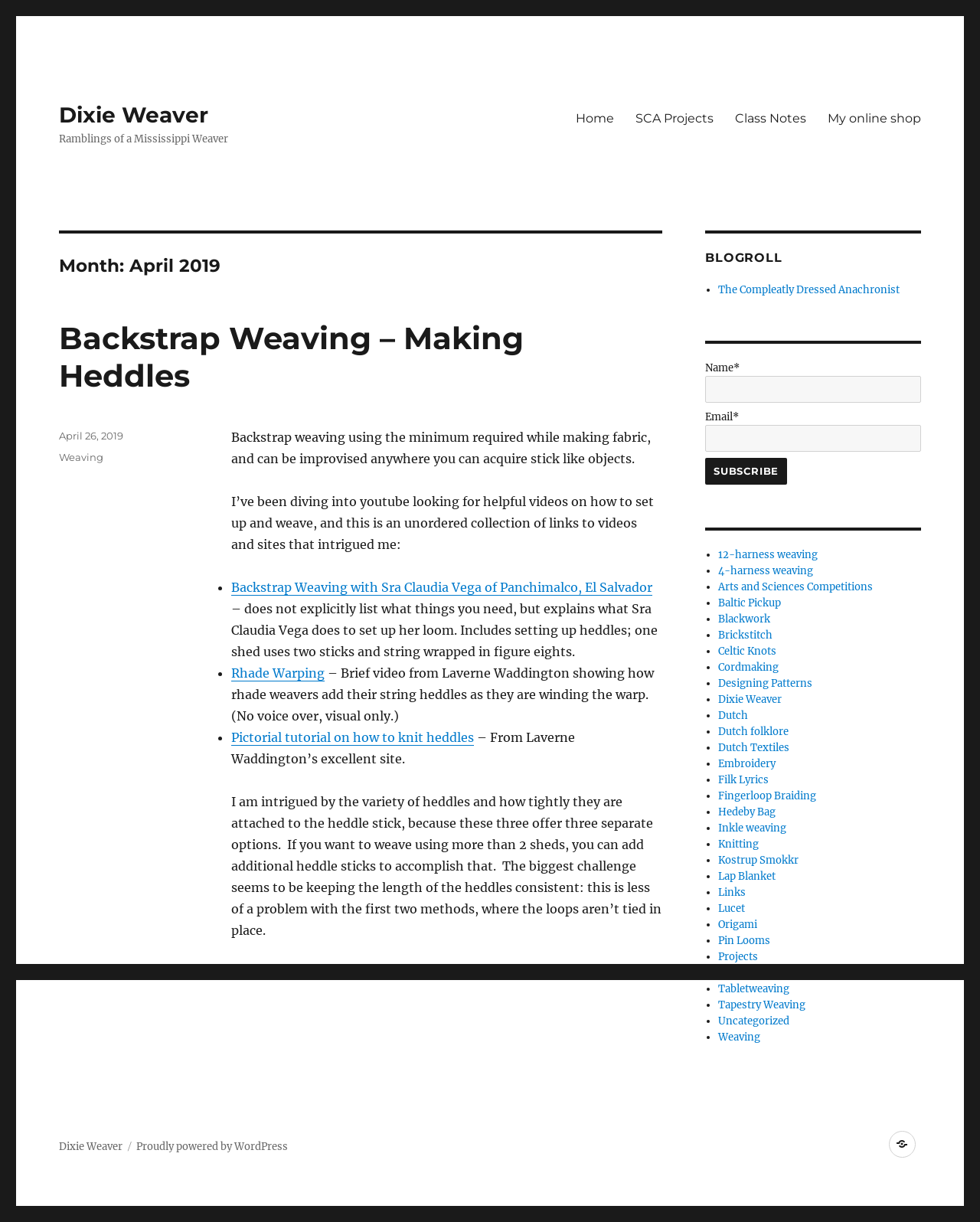Locate the headline of the webpage and generate its content.

Month: April 2019